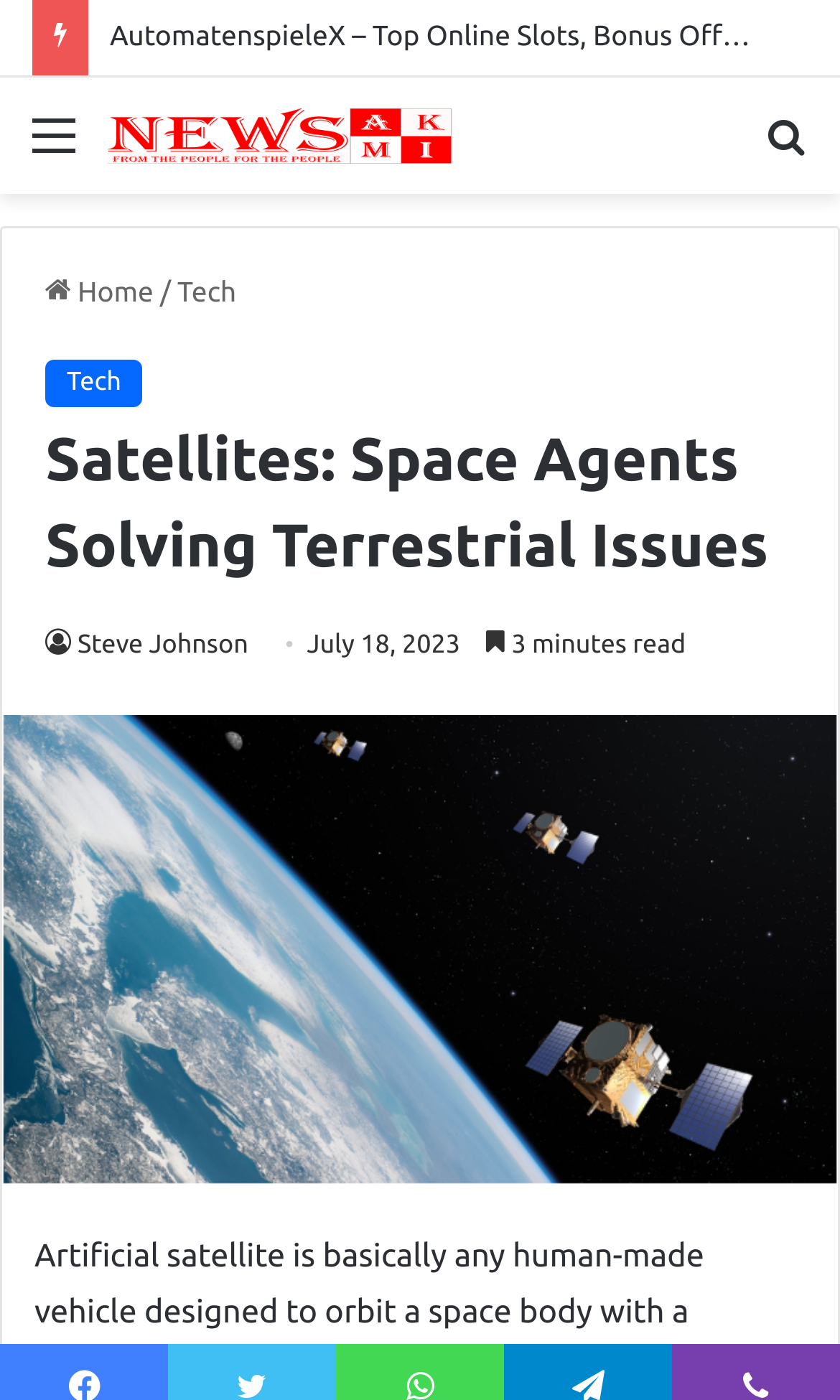Show the bounding box coordinates for the HTML element as described: "title="News Akmi"".

[0.128, 0.077, 0.538, 0.117]